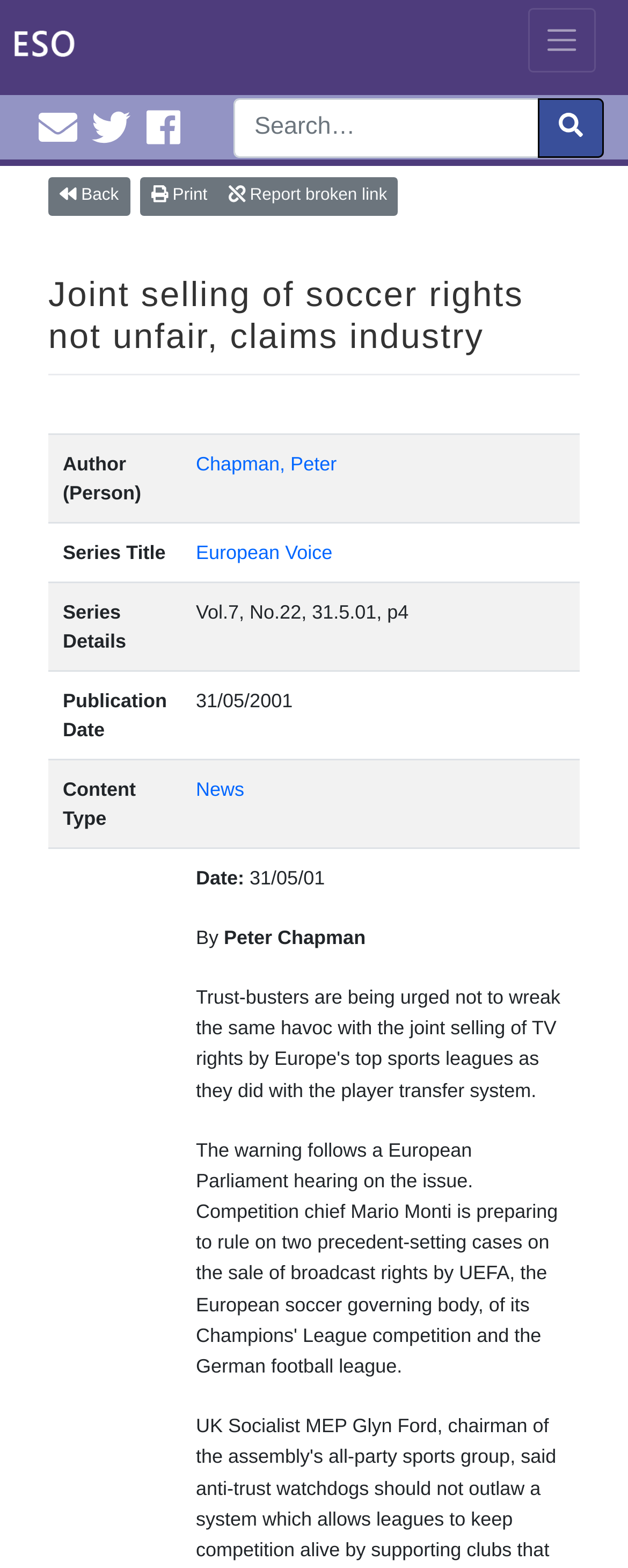Provide a brief response using a word or short phrase to this question:
What is the publication date of the article?

31/05/2001